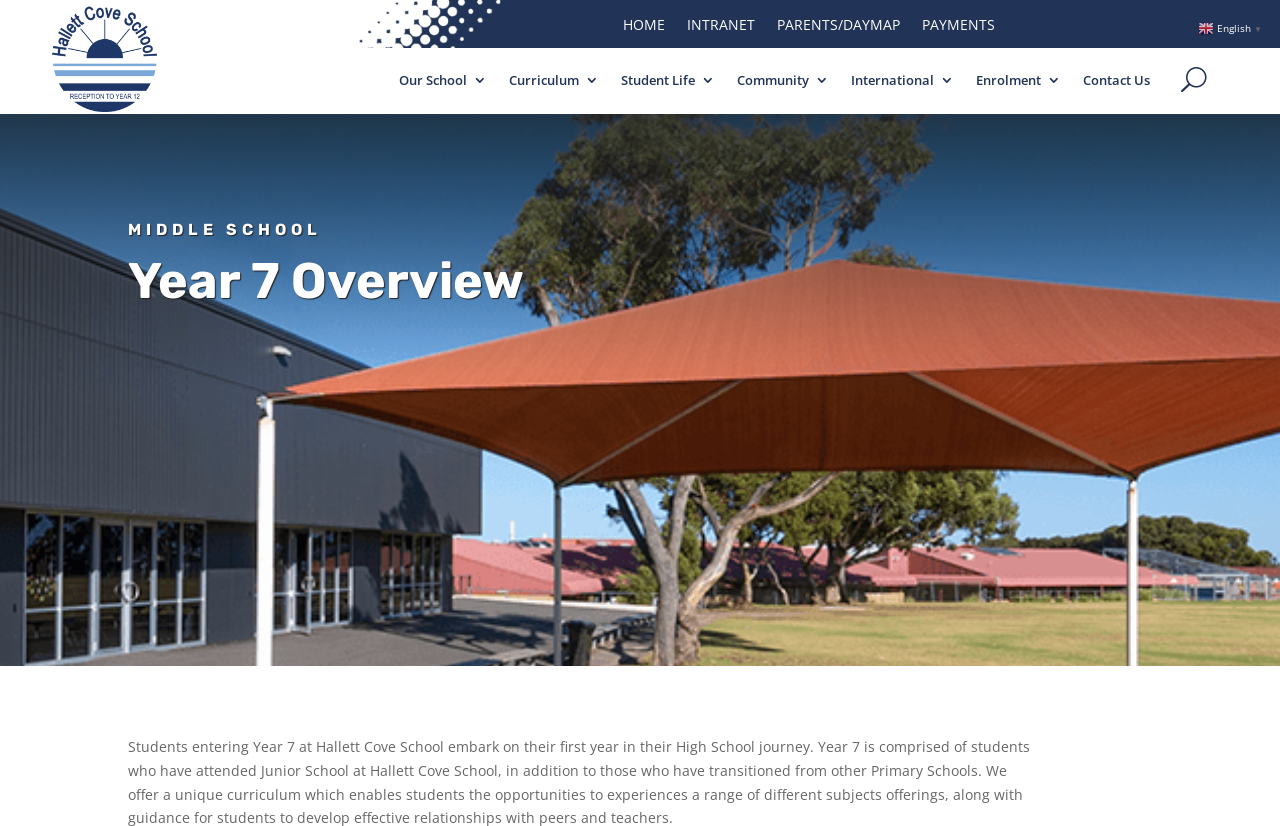Respond to the question below with a single word or phrase:
What is the text above 'Year 7 Overview'?

MIDDLE SCHOOL